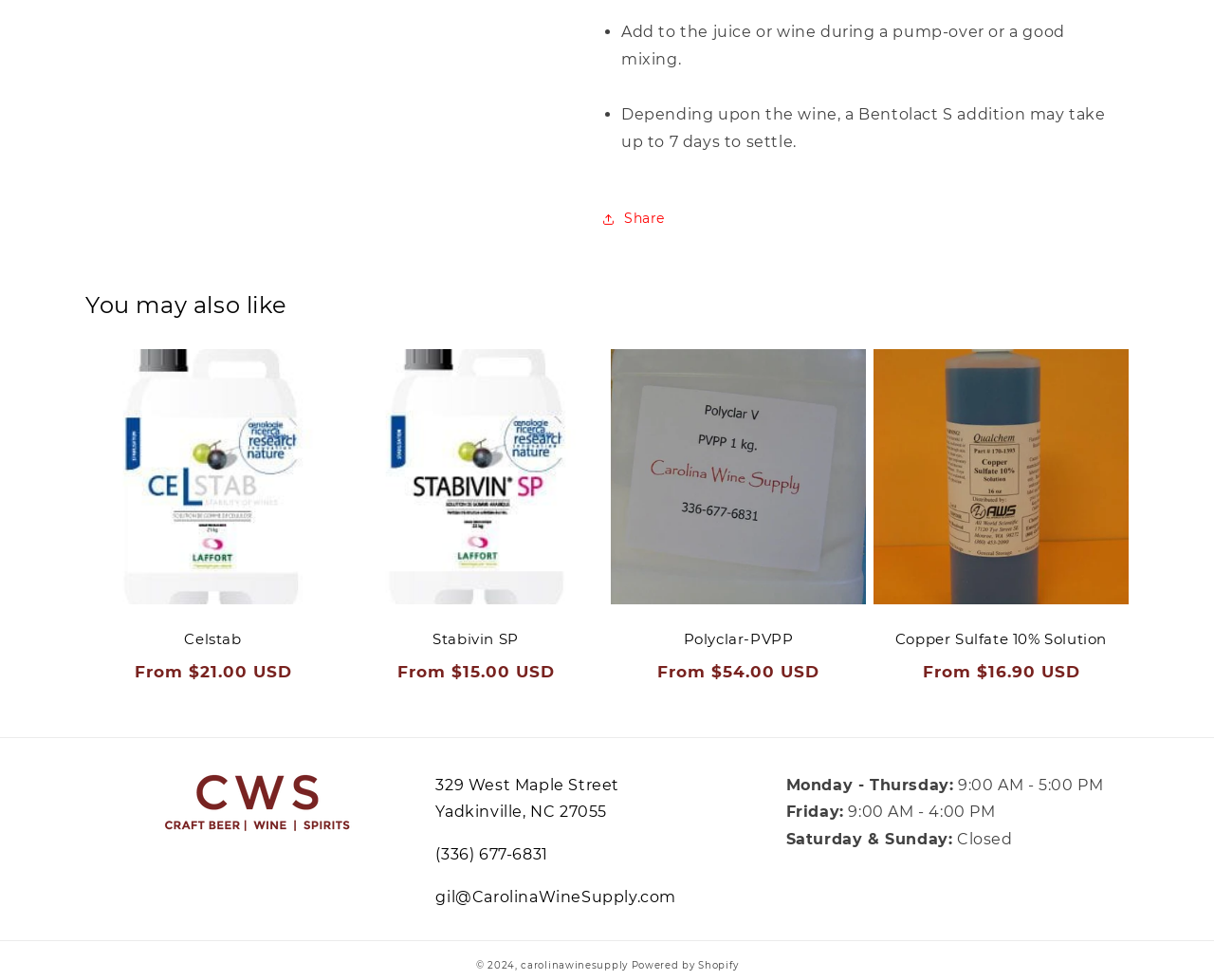Locate the bounding box coordinates of the area to click to fulfill this instruction: "View Celstab product". The bounding box should be presented as four float numbers between 0 and 1, in the order [left, top, right, bottom].

[0.086, 0.642, 0.265, 0.661]